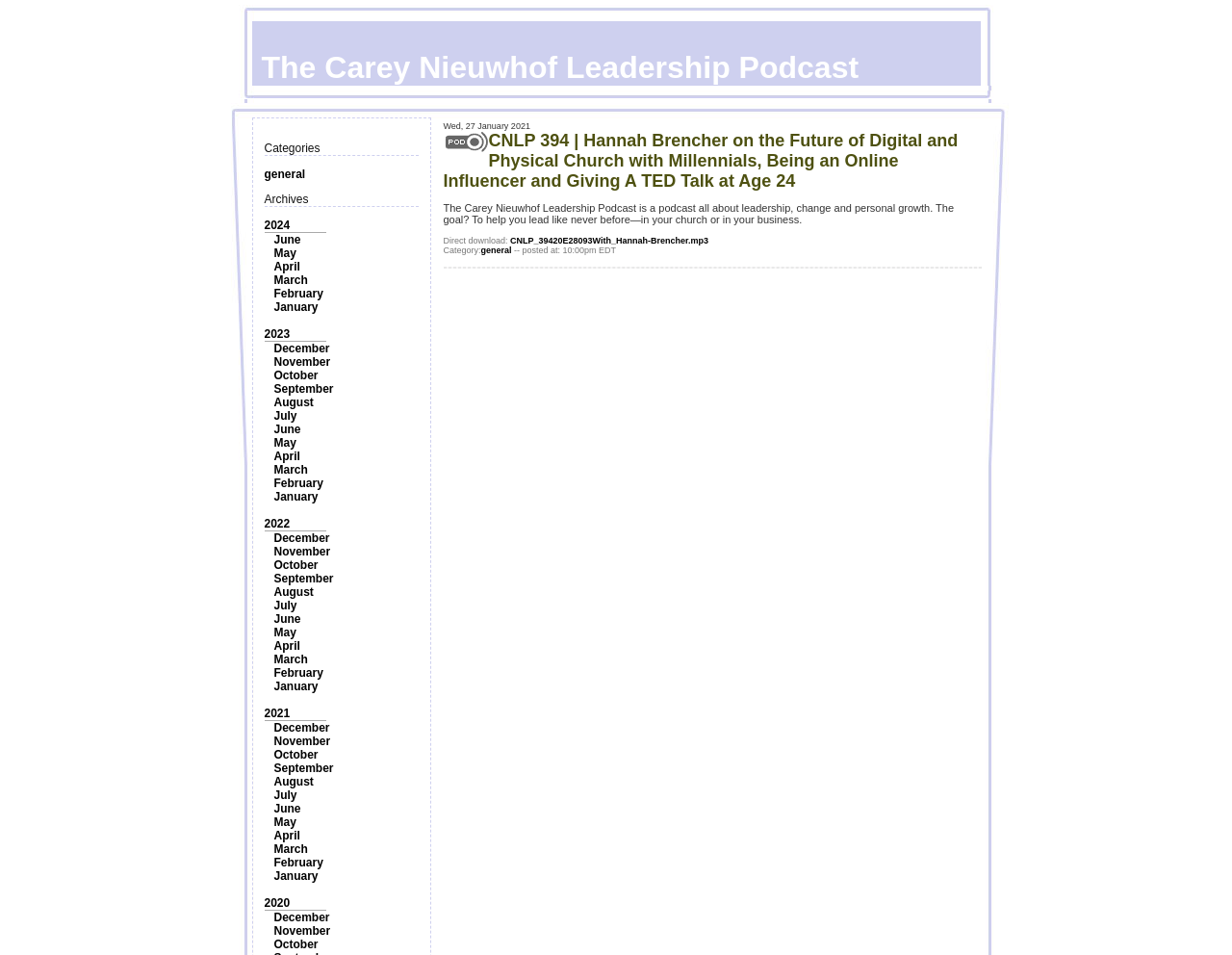What is the time of posting of the podcast episode?
Answer the question with a thorough and detailed explanation.

I found the time of posting of the podcast episode by reading the text '-- posted at: 10:00pm EDT' on the webpage.